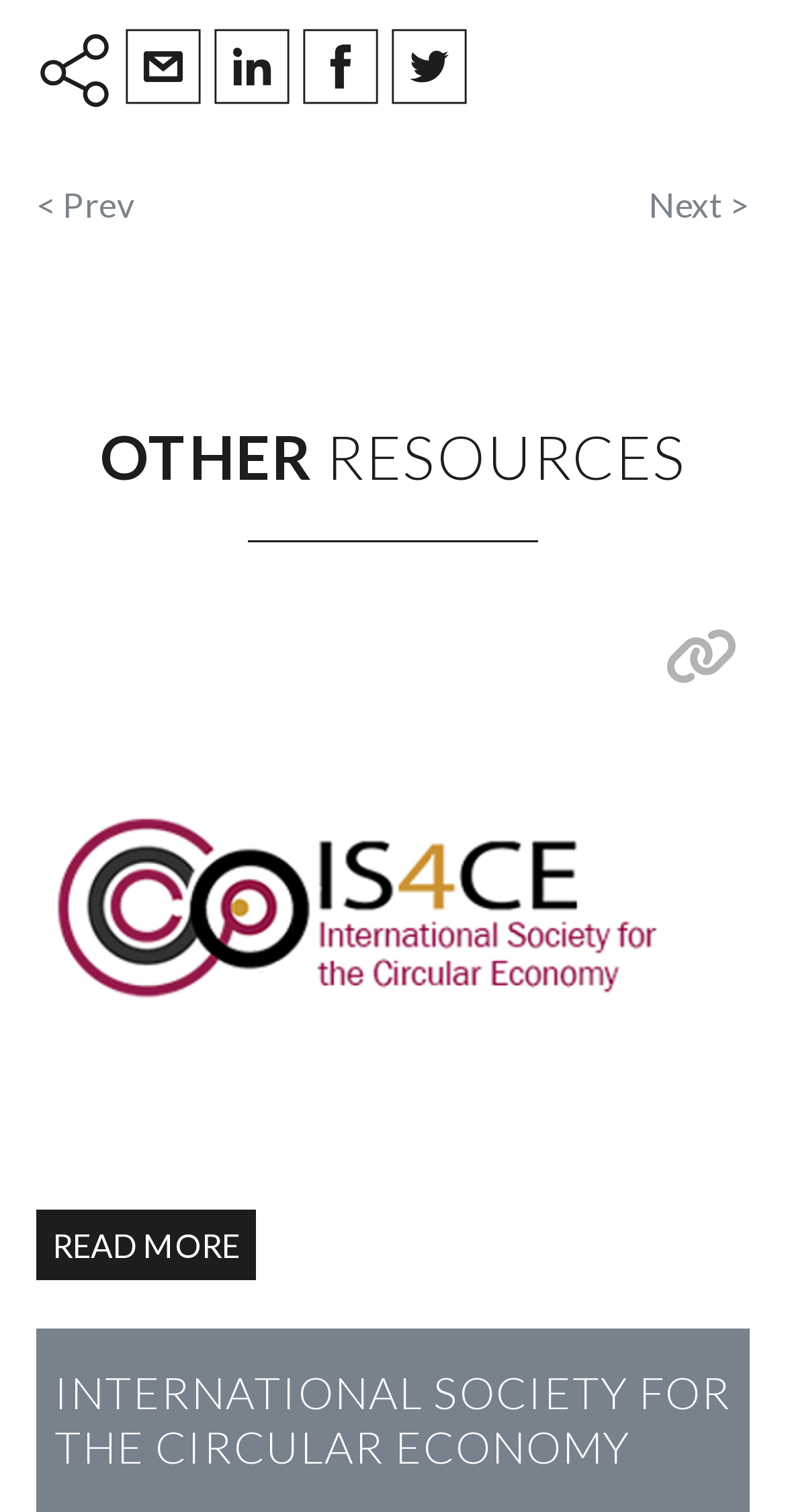Please find and report the bounding box coordinates of the element to click in order to perform the following action: "Browse other topics in Announcements". The coordinates should be expressed as four float numbers between 0 and 1, in the format [left, top, right, bottom].

None